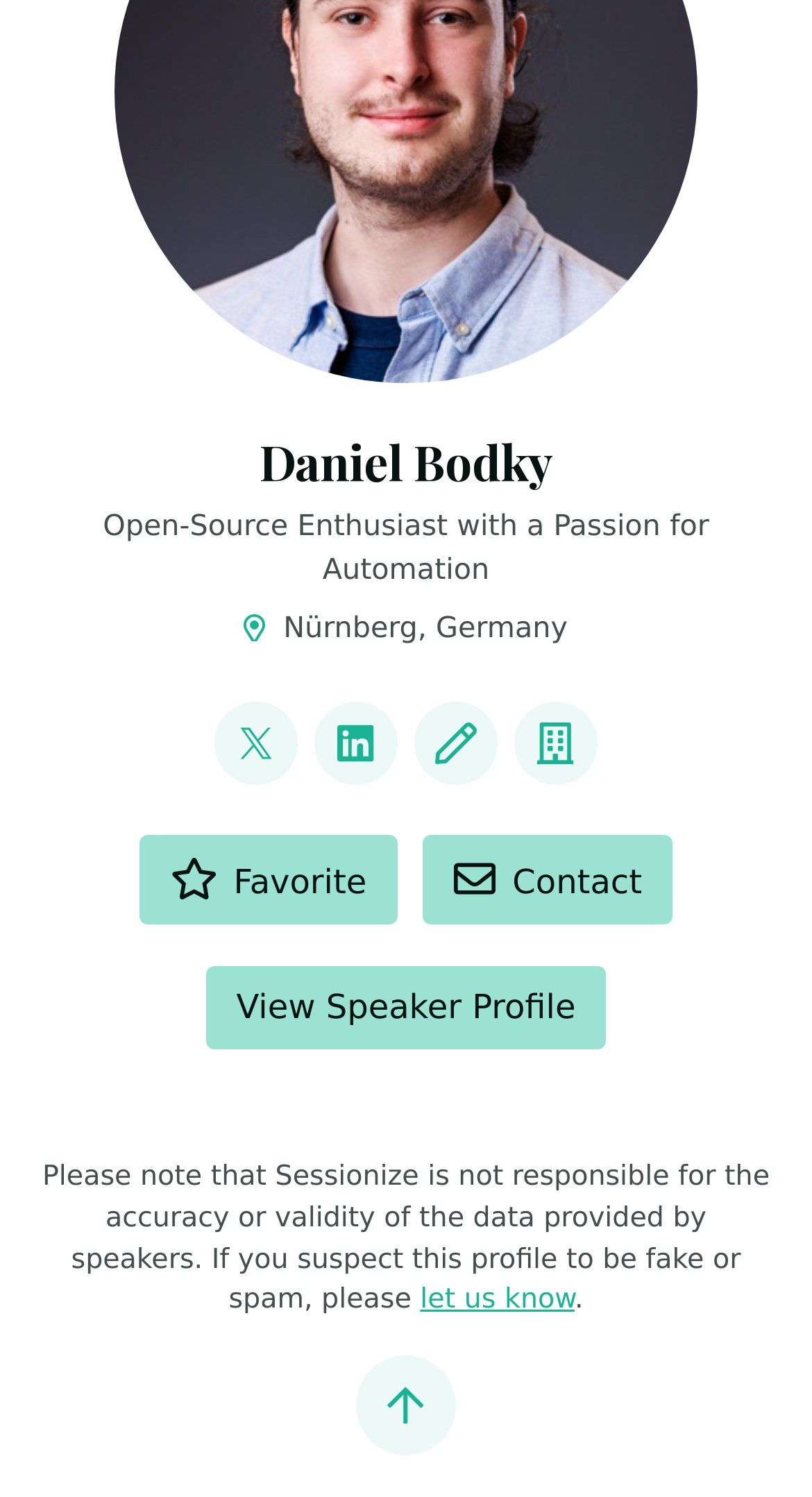Respond to the following question using a concise word or phrase: 
Where is Daniel Bodky from?

Nürnberg, Germany